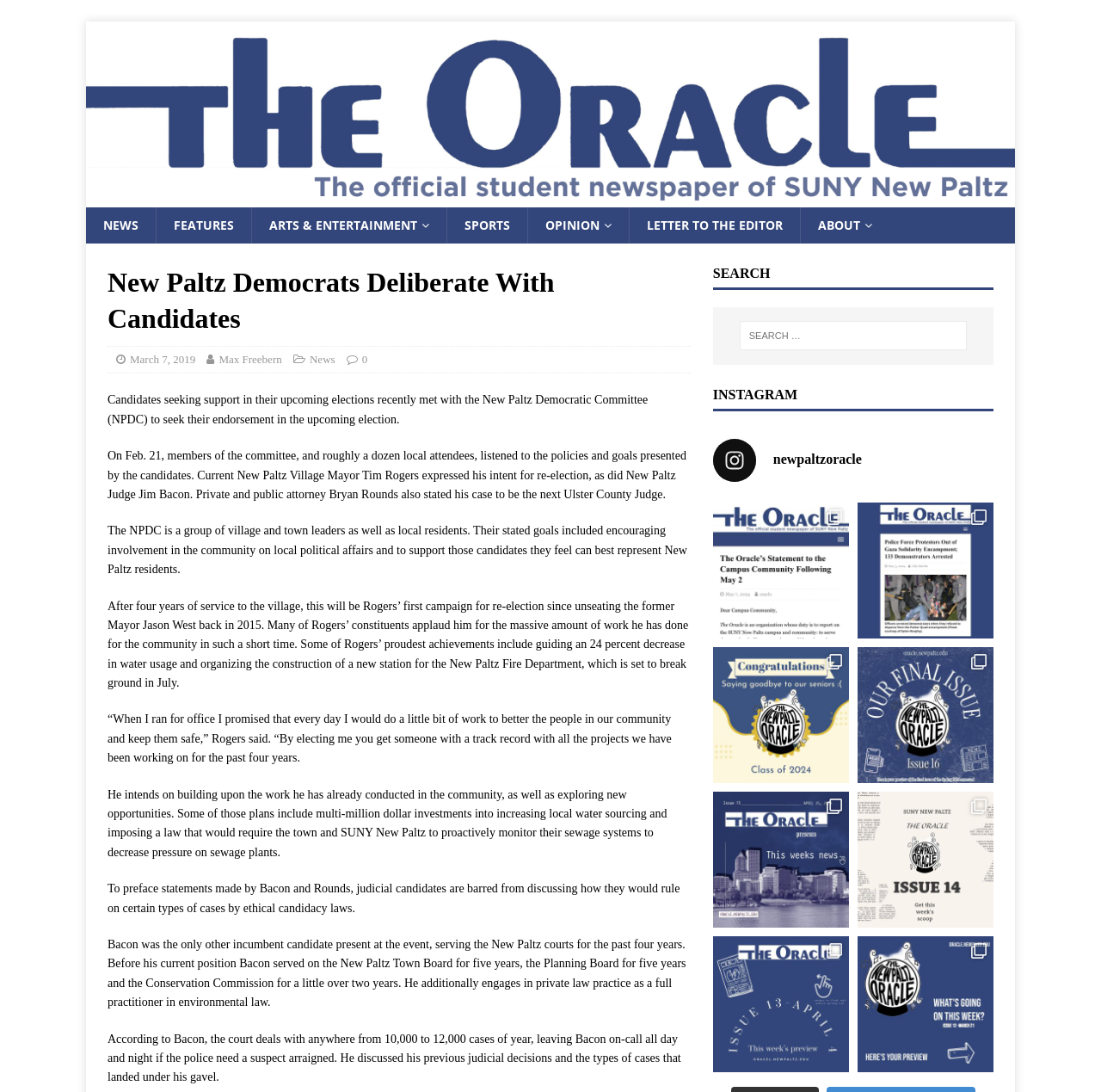What is the purpose of the New Paltz Democratic Committee?
Analyze the image and deliver a detailed answer to the question.

I found the answer by reading the article, which states that the NPDC's stated goals include encouraging involvement in the community on local political affairs and to support those candidates they feel can best represent New Paltz residents.